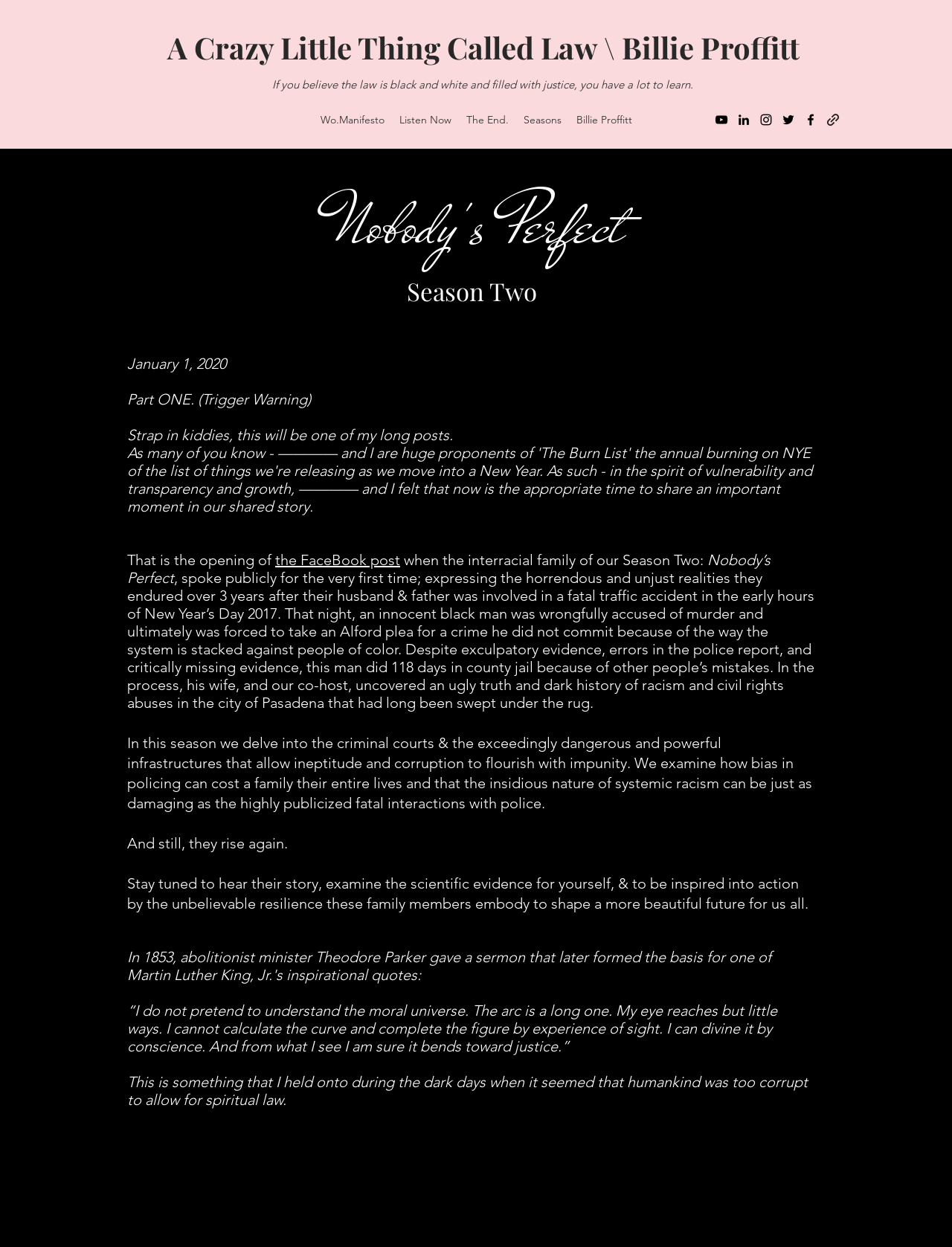What is the name of the podcast? Please answer the question using a single word or phrase based on the image.

A Crazy Little Thing Called Law